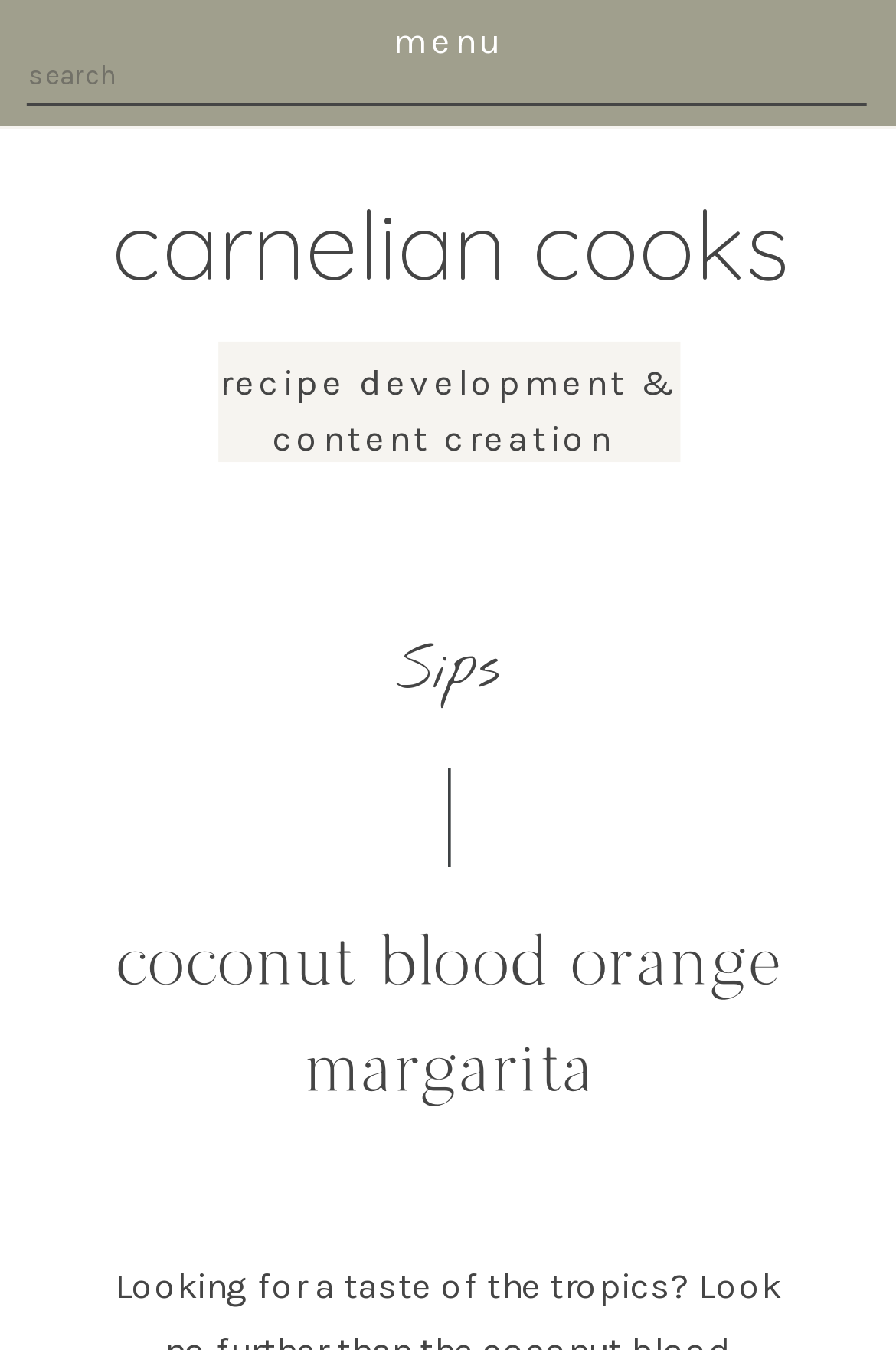What is the main topic of the webpage?
Answer the question using a single word or phrase, according to the image.

Coconut Blood Orange Margarita